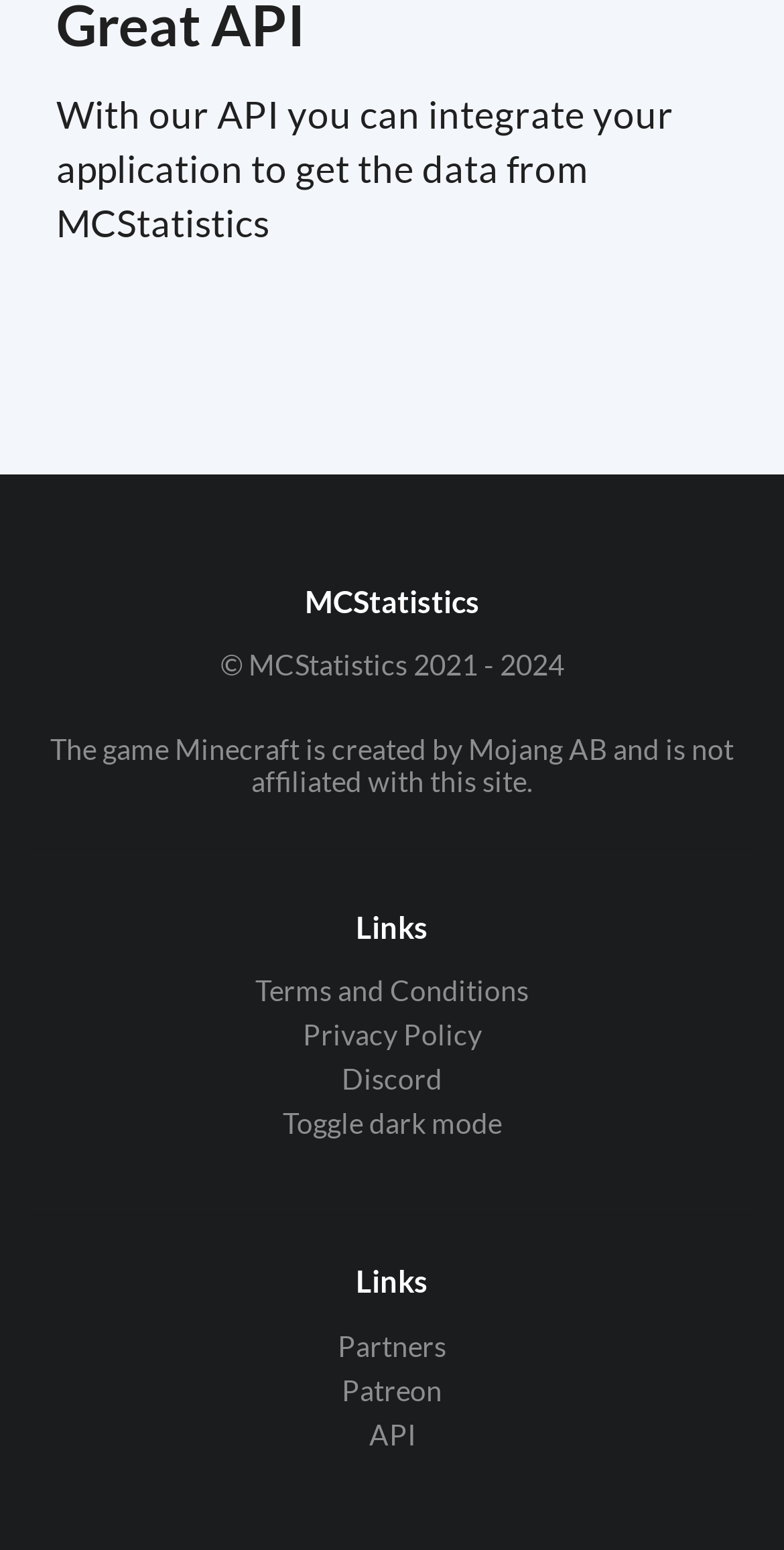What is the name of the game mentioned on the webpage?
Could you answer the question with a detailed and thorough explanation?

I found the answer by looking at the StaticText element with the text 'The game Minecraft is created by Mojang AB and is not affiliated with this site.' which indicates that the game mentioned is Minecraft.